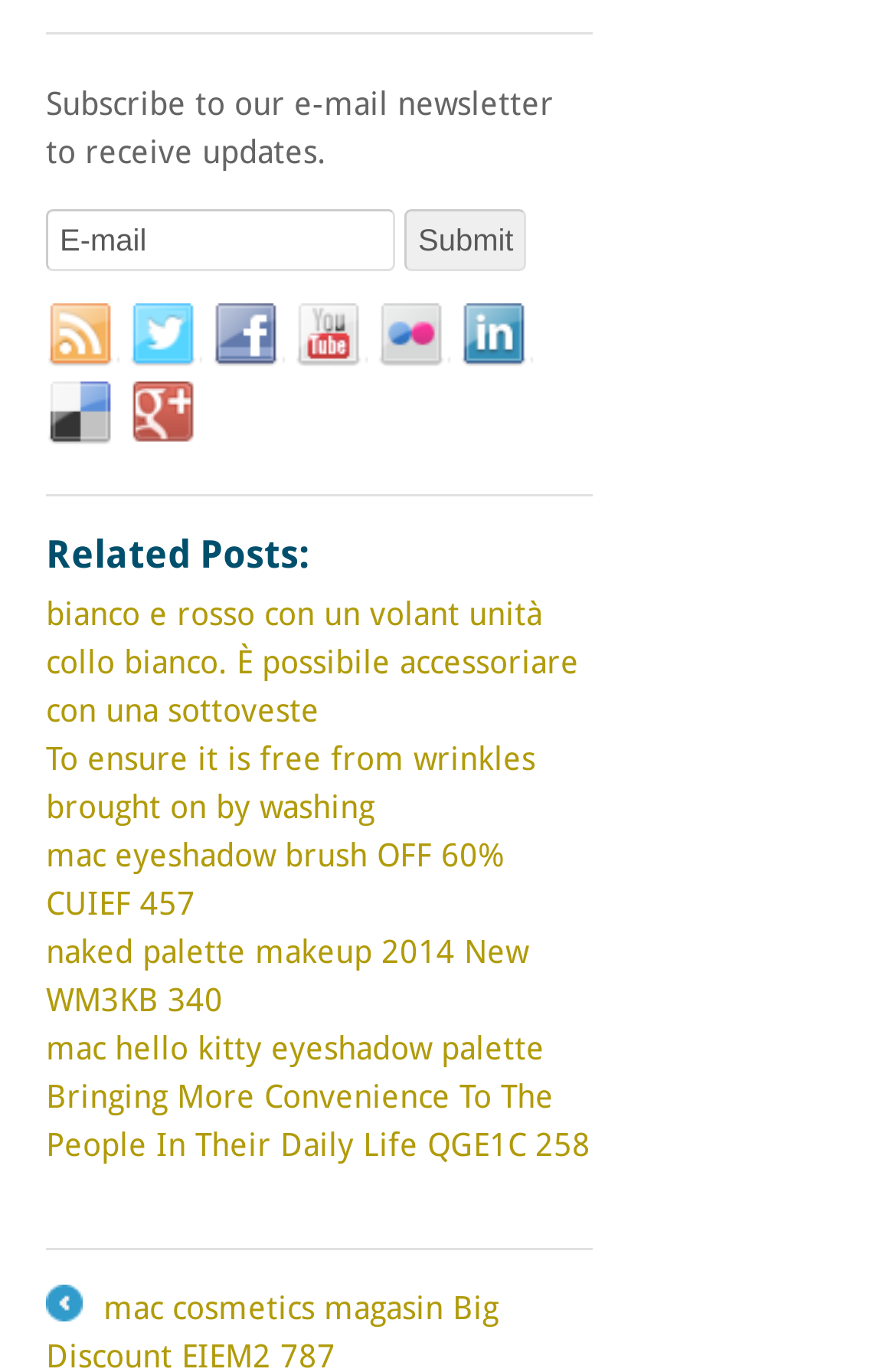Provide the bounding box coordinates of the section that needs to be clicked to accomplish the following instruction: "Subscribe to RSS."

[0.051, 0.221, 0.133, 0.268]